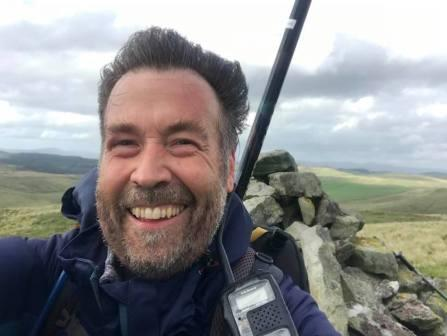Give a thorough caption of the image, focusing on all visible elements.

In this vibrant outdoor selfie, a cheerful man stands at the summit of a hill, showcasing a natural landscape of rolling green hills in the background, under a cloudy sky. He is equipped with a handheld radio transmitter, indicating that he is likely participating in radio communications, possibly as part of an outdoor activation event. His smile radiates joy and accomplishment, suggesting a successful outing. The stone cairn beside him, a common marker for summits, adds to the rugged charm of the scene, emphasizing the adventure spirit. Overall, this image captures the thrill of mountaineering and the camaraderie of amateur radio enthusiasts.